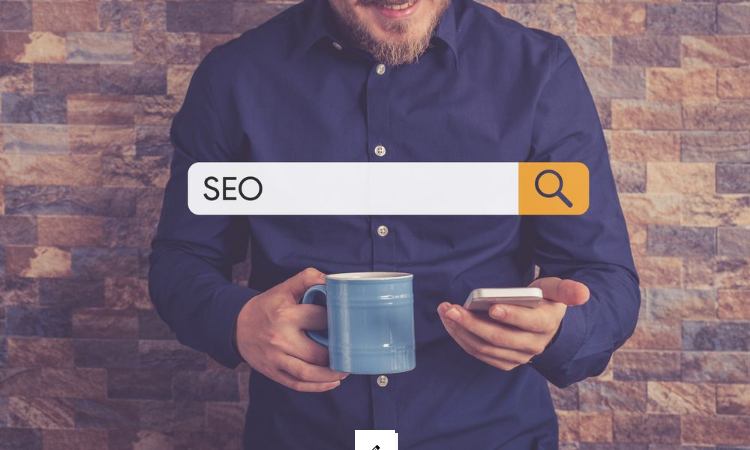Illustrate the image with a detailed and descriptive caption.

In this image, a man is seen engaging with digital content while holding a blue mug in his left hand and a smartphone in his right. He is smiling, suggesting a positive interaction with the technology he is using. Prominently displayed in the foreground is a search bar with the term "SEO" and a magnifying glass icon, emphasizing the focus on Search Engine Optimization. The background features a textured wall made of stone, lending a warm and modern aesthetic to the scene. This visual aligns with the theme of the article "5 Reasons Why SEO Is Important For Your Business," highlighting the vital role of SEO in today's digital landscape.